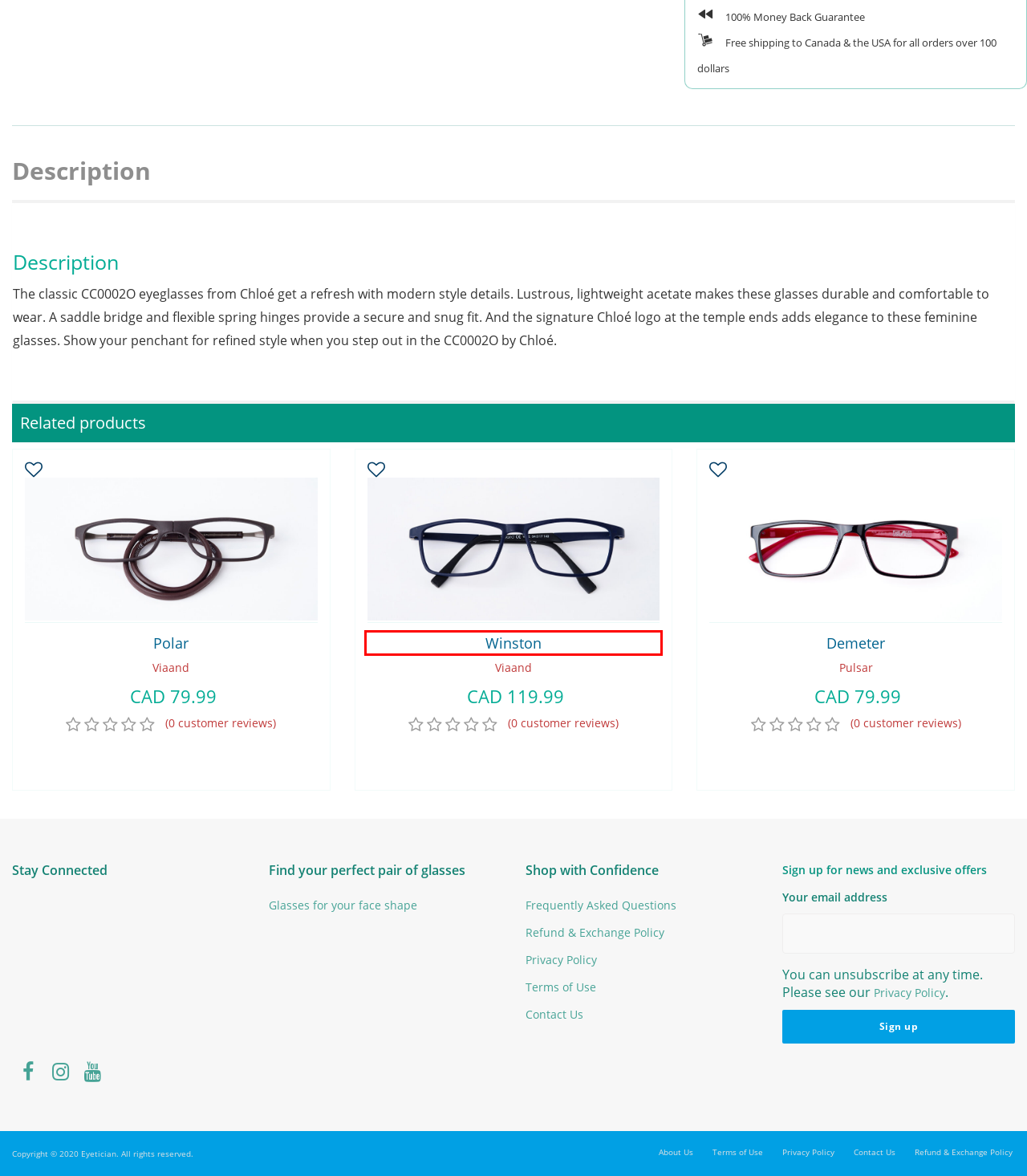After examining the screenshot of a webpage with a red bounding box, choose the most accurate webpage description that corresponds to the new page after clicking the element inside the red box. Here are the candidates:
A. Polar – Eyetician
B. Winston – Eyetician
C. Refund & Exchange Policy  – Eyetician
D. Viaand – Eyetician
E. Pulsar – Eyetician
F. Terms of Use – Eyetician
G. Demeter – Eyetician
H. Privacy Policy – Eyetician

B